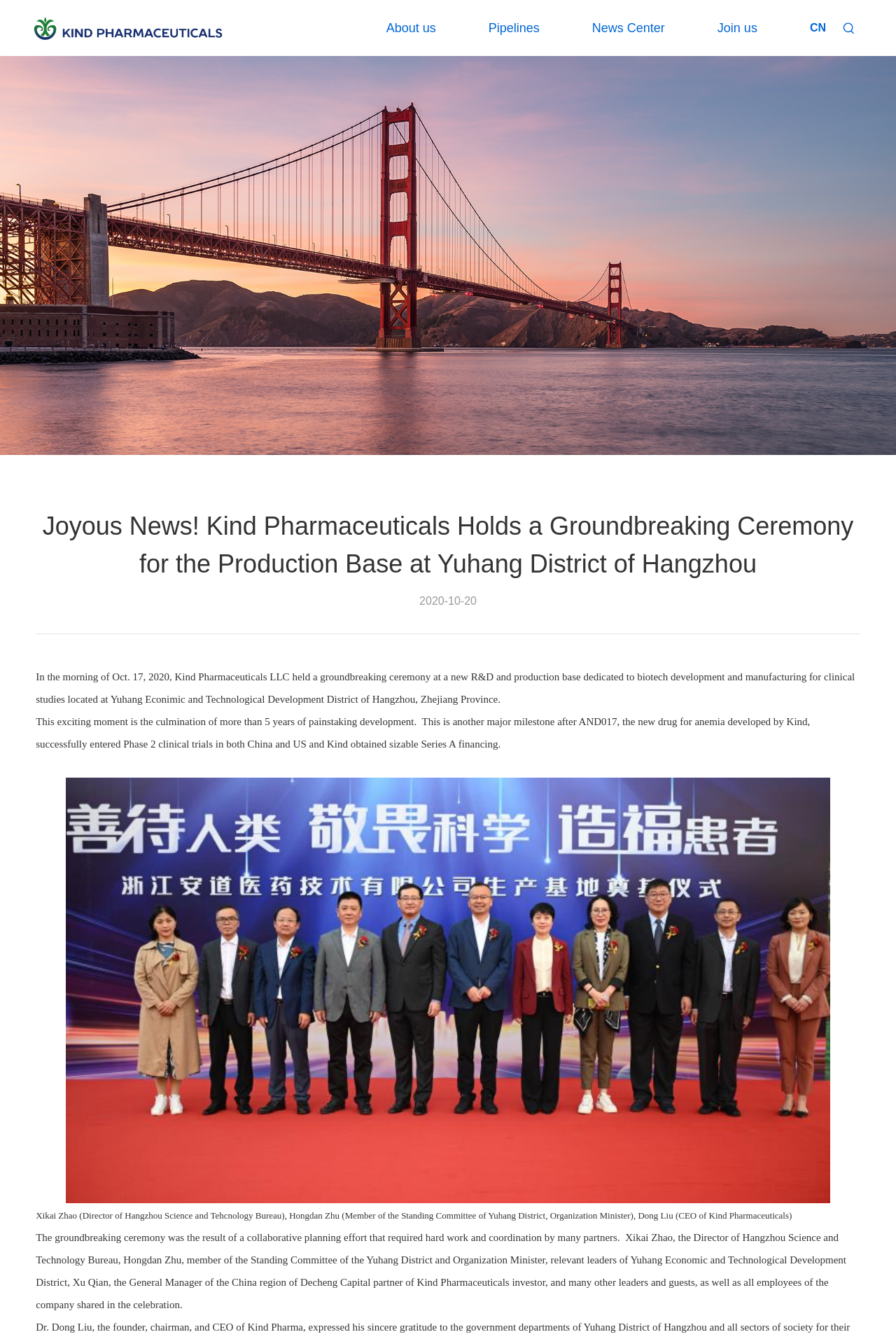Craft a detailed narrative of the webpage's structure and content.

The webpage is about 安道药业 (Kind Pharmaceuticals), a pharmaceutical company. At the top, there is a heading with the company name. Below it, there is a navigation menu with four links: "About us", "Pipelines", "News Center", and "Join us", aligned horizontally from left to right. To the right of the navigation menu, there is a link "CN" and an image.

The main content of the webpage is a news article. The title of the article is "Joyous News! Kind Pharmaceuticals Holds a Groundbreaking Ceremony for the Production Base at Yuhang District of Hangzhou". Below the title, there is a date "2020-10-20". The article consists of three paragraphs of text, describing the groundbreaking ceremony of Kind Pharmaceuticals' new R&D and production base in Hangzhou. The text is accompanied by an image, which is placed below the second paragraph.

At the bottom of the article, there is a list of names, including Xikai Zhao, Hongdan Zhu, and Dong Liu, who attended the groundbreaking ceremony. The final paragraph of the article describes the collaborative effort that made the ceremony possible.